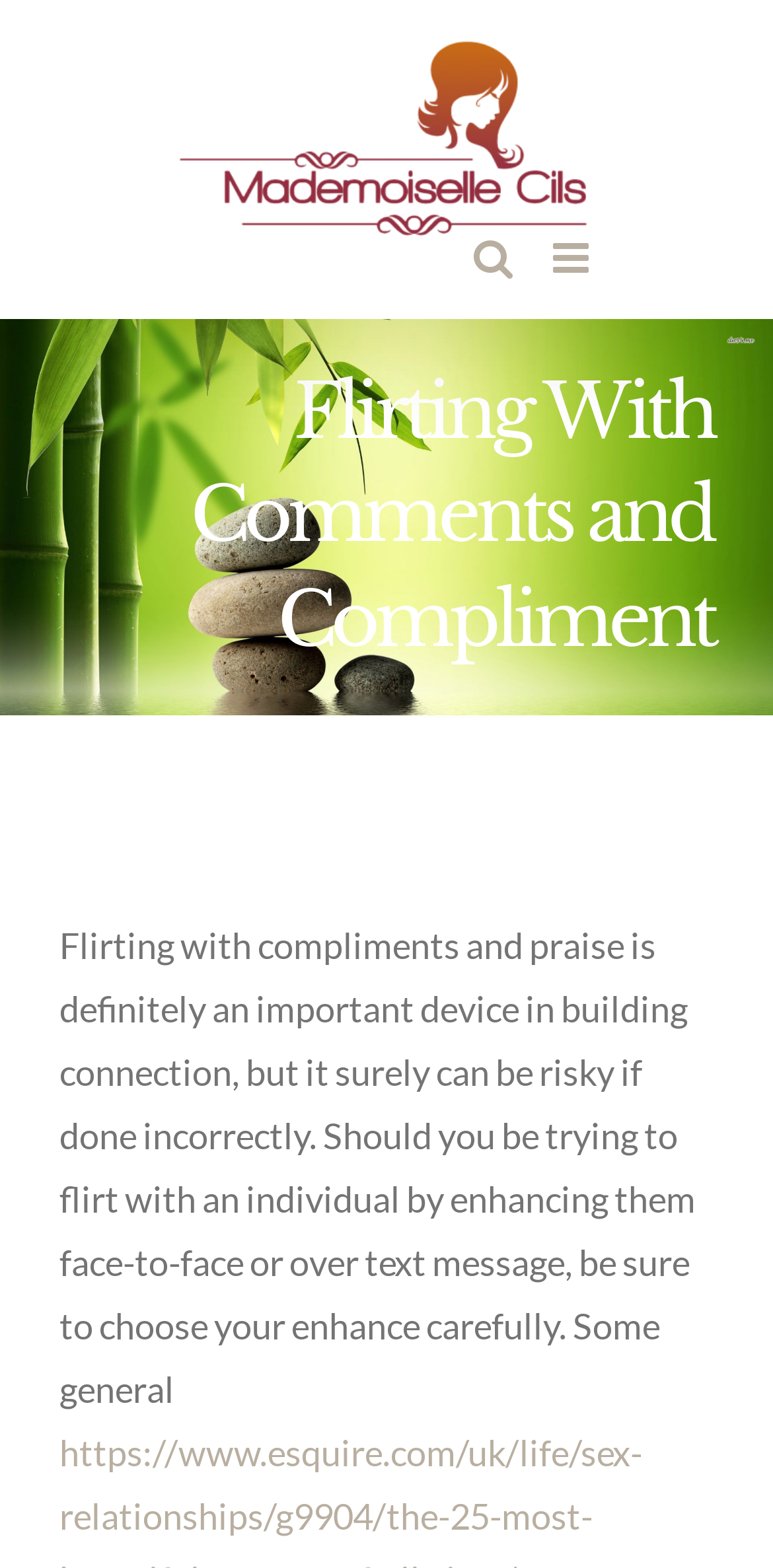Given the element description "alt="Mademoiselle-Cils Logo"" in the screenshot, predict the bounding box coordinates of that UI element.

[0.231, 0.025, 0.769, 0.151]